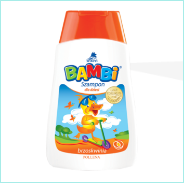Illustrate the scene in the image with a detailed description.

The image showcases a vibrant and playful bottle of Bambi shampoo designed for children. The bright orange cap contrasts with the white body of the bottle, which features an engaging cartoon character—a cheerful duck riding a scooter. This lively illustration is adorned with a backdrop of green trees and birds, adding a sense of adventure and fun. Prominently displayed on the bottle is the brand name "BAMBI," accompanied by the word "shampoo" and an award emblem indicating quality or recognition. This product is likely crafted to appeal to both children and parents, emphasizing gentle care and a joyful bathing experience for kids.